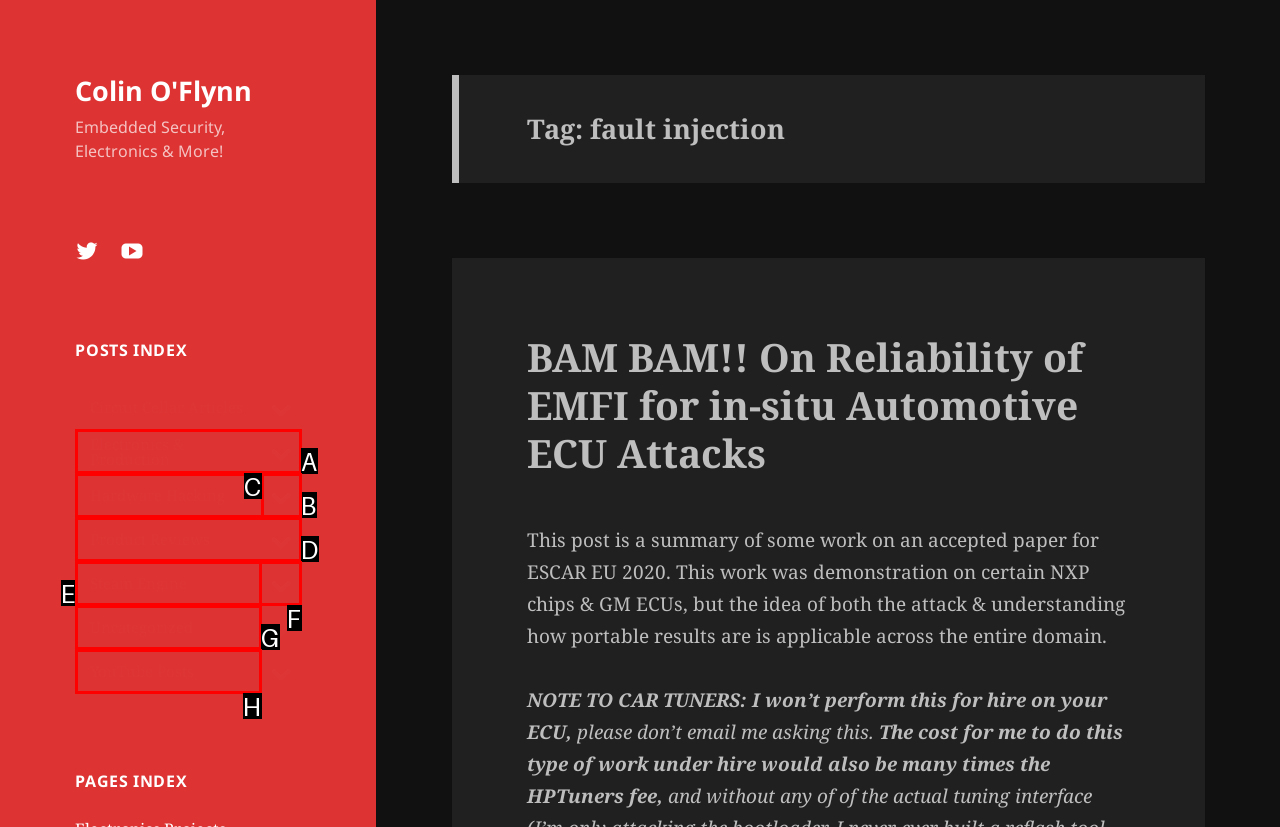Determine the UI element that matches the description: Uncategorized
Answer with the letter from the given choices.

G